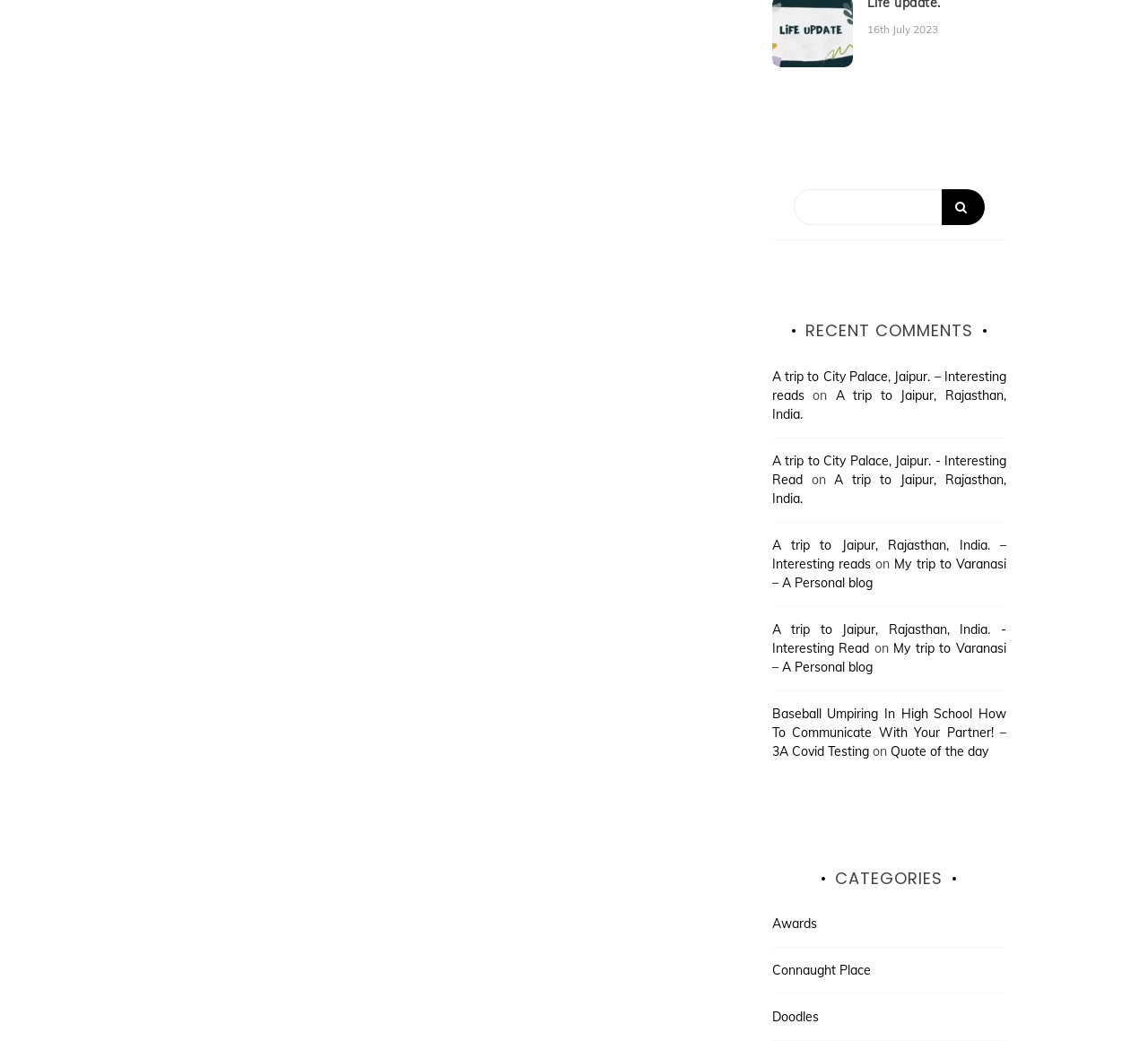Answer briefly with one word or phrase:
Are the categories listed in alphabetical order?

Yes